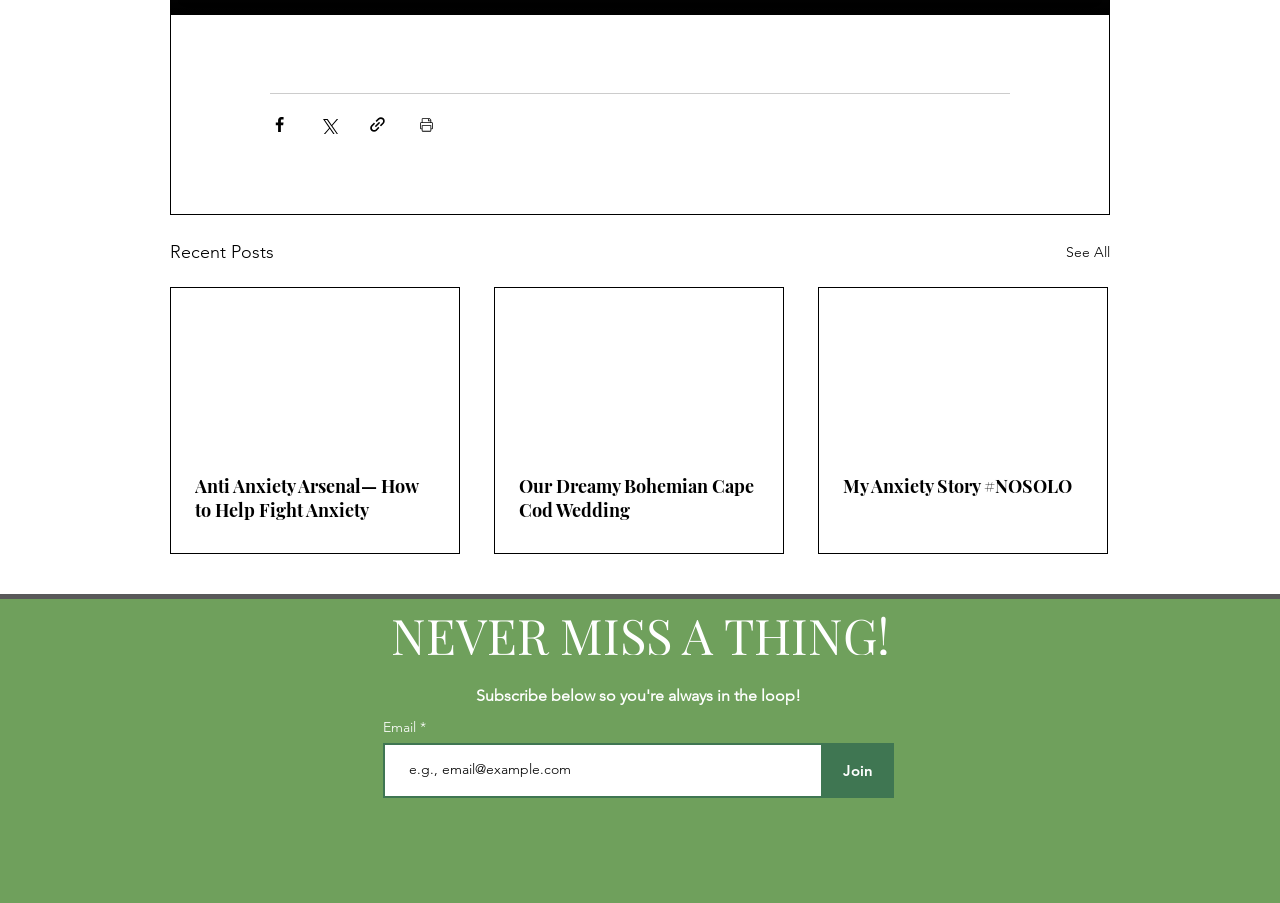Please identify the bounding box coordinates of the element I should click to complete this instruction: 'Print the post'. The coordinates should be given as four float numbers between 0 and 1, like this: [left, top, right, bottom].

[0.326, 0.127, 0.341, 0.148]